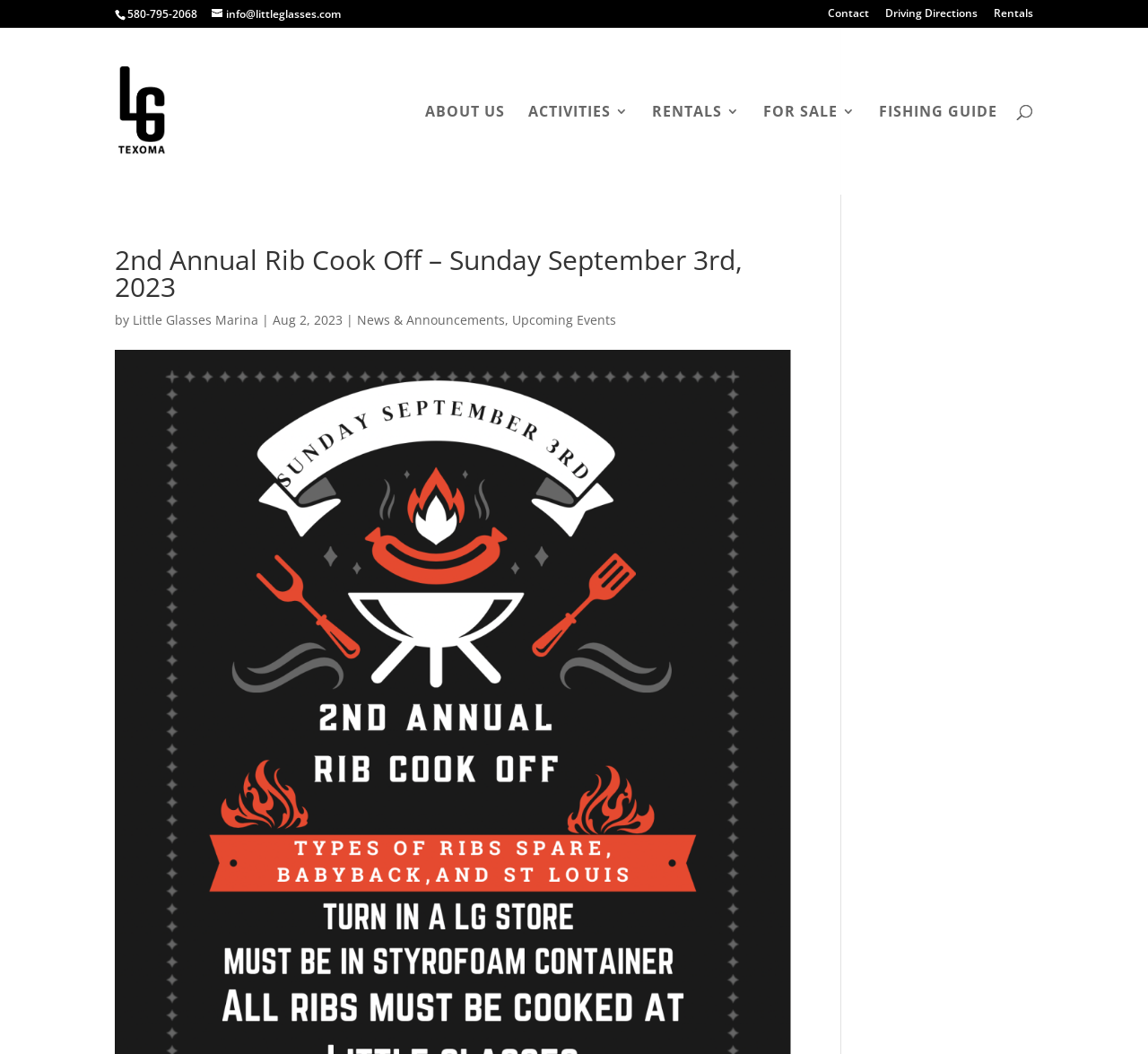Find and specify the bounding box coordinates that correspond to the clickable region for the instruction: "Call the phone number".

[0.111, 0.006, 0.172, 0.02]